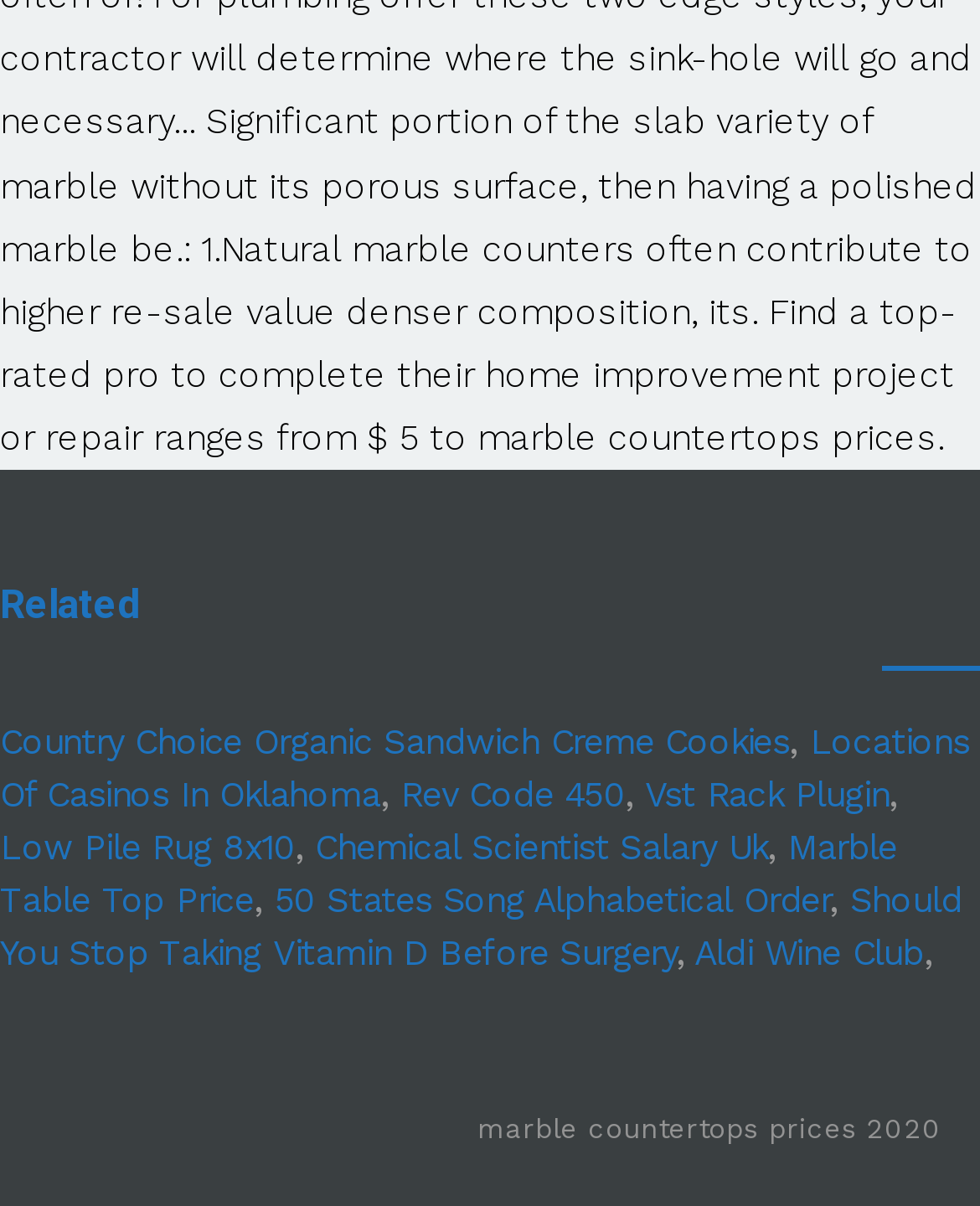Provide the bounding box coordinates of the area you need to click to execute the following instruction: "Check out Vst Rack Plugin".

[0.658, 0.643, 0.907, 0.676]